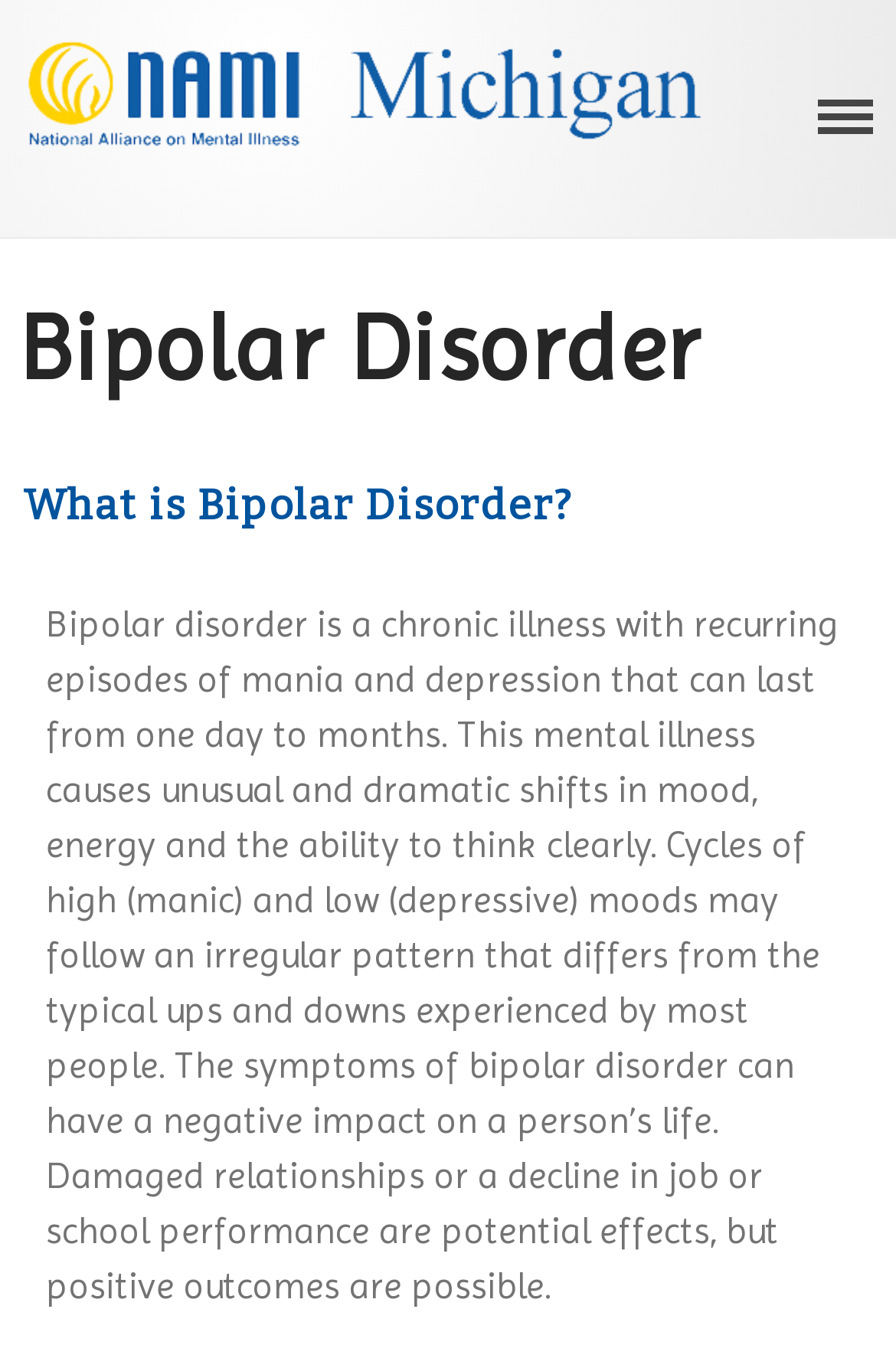What is the topic of the webpage?
Using the image as a reference, deliver a detailed and thorough answer to the question.

The topic of the webpage can be determined by looking at the heading 'Bipolar Disorder' and the description that follows, which explains what bipolar disorder is and its effects.